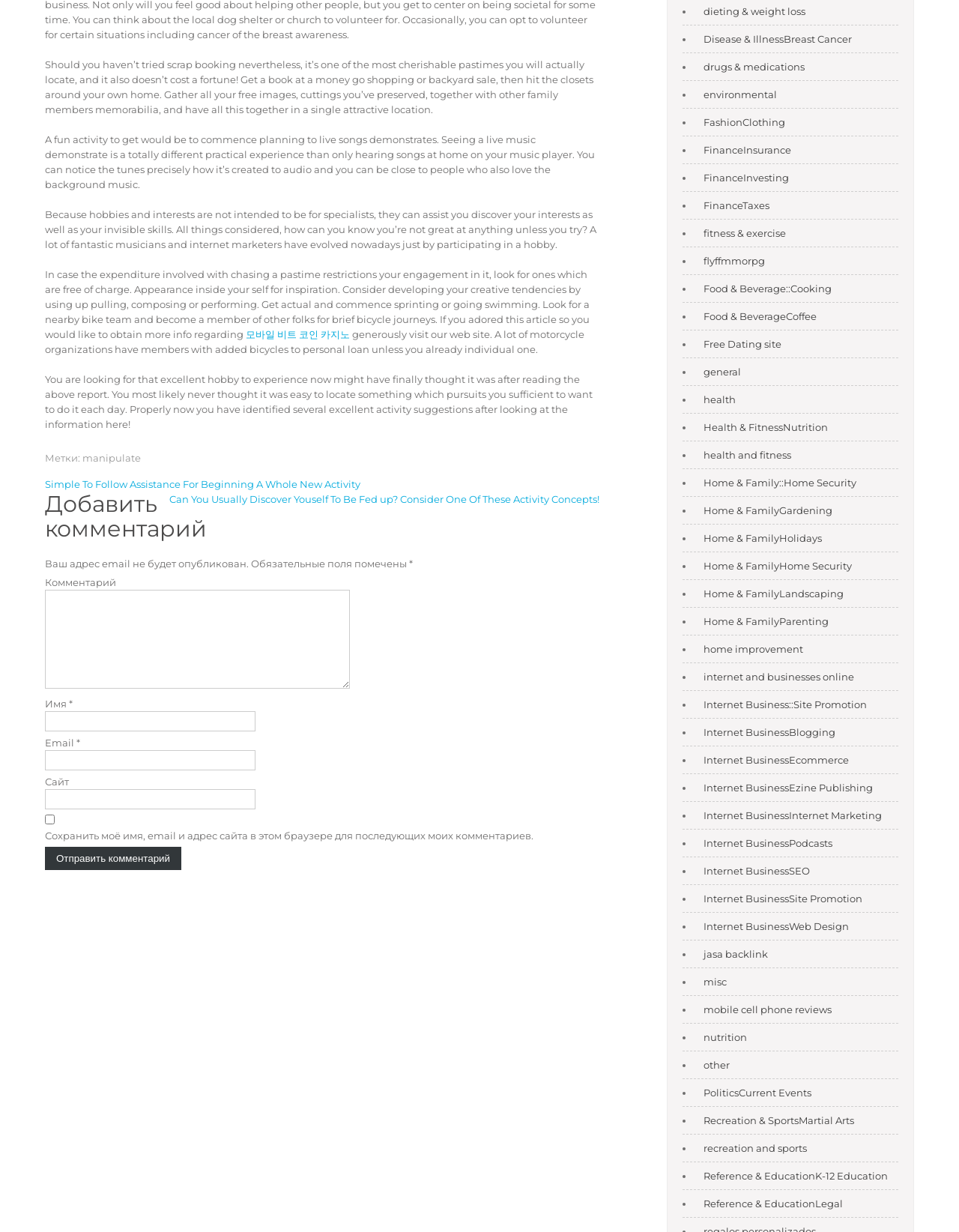Locate the bounding box coordinates of the clickable part needed for the task: "Enter your comment in the text box".

[0.047, 0.479, 0.365, 0.559]